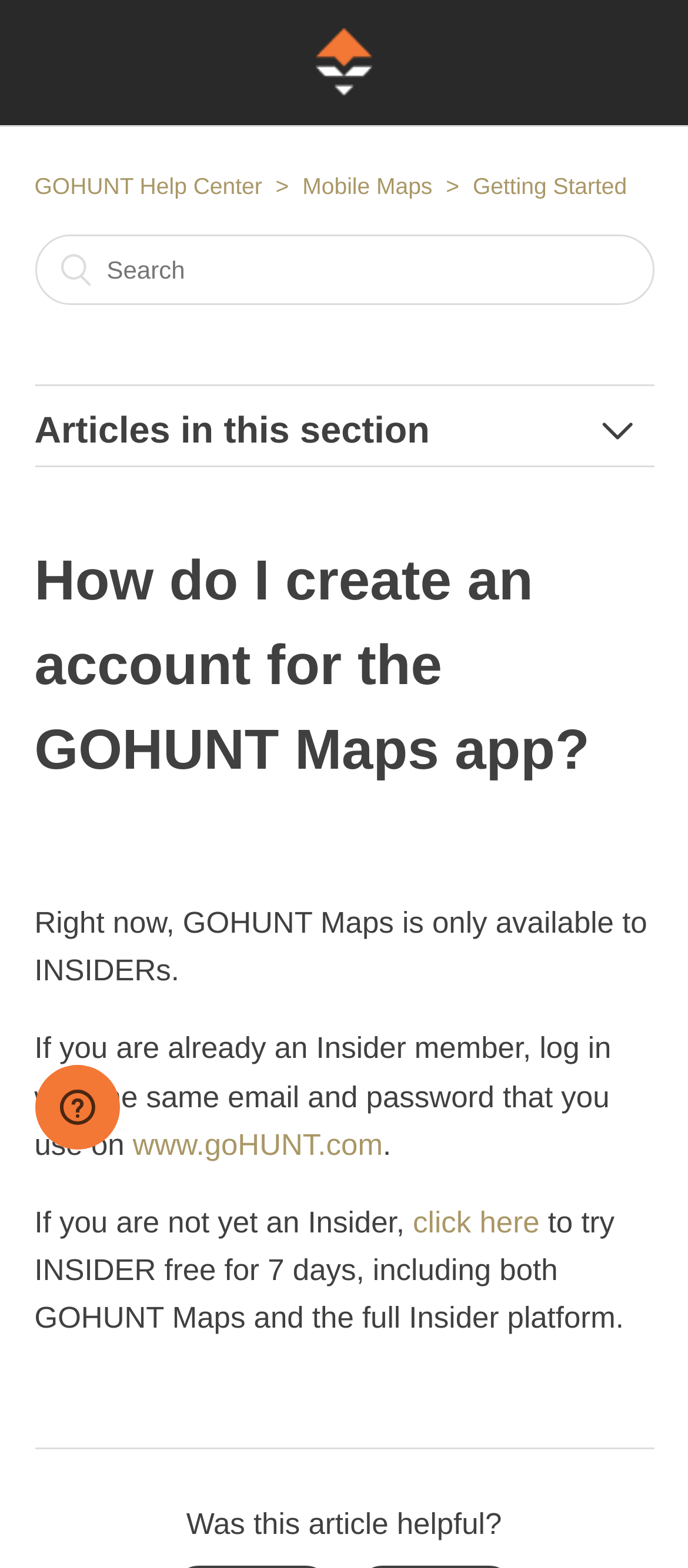Please identify the primary heading on the webpage and return its text.

How do I create an account for the GOHUNT Maps app?